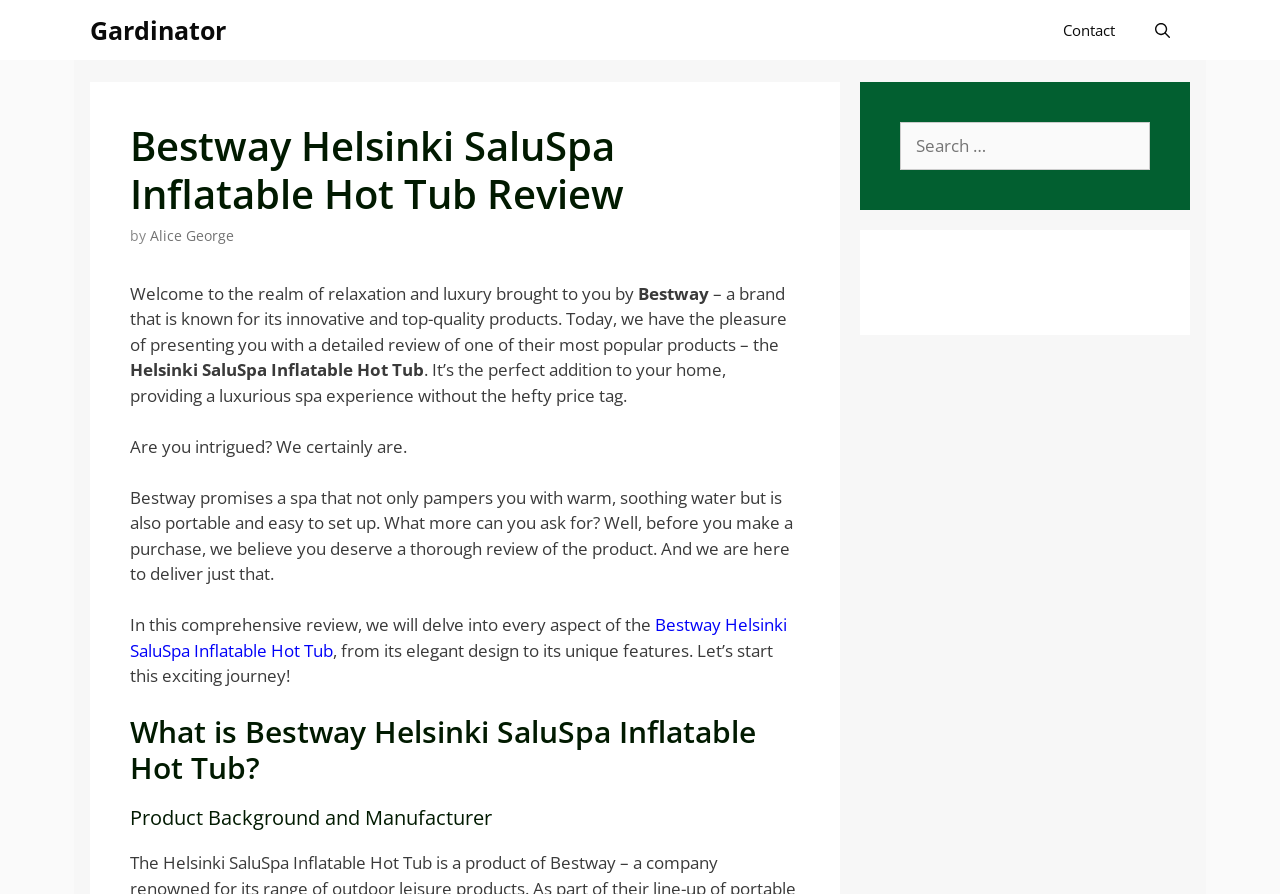Please extract and provide the main headline of the webpage.

Bestway Helsinki SaluSpa Inflatable Hot Tub Review